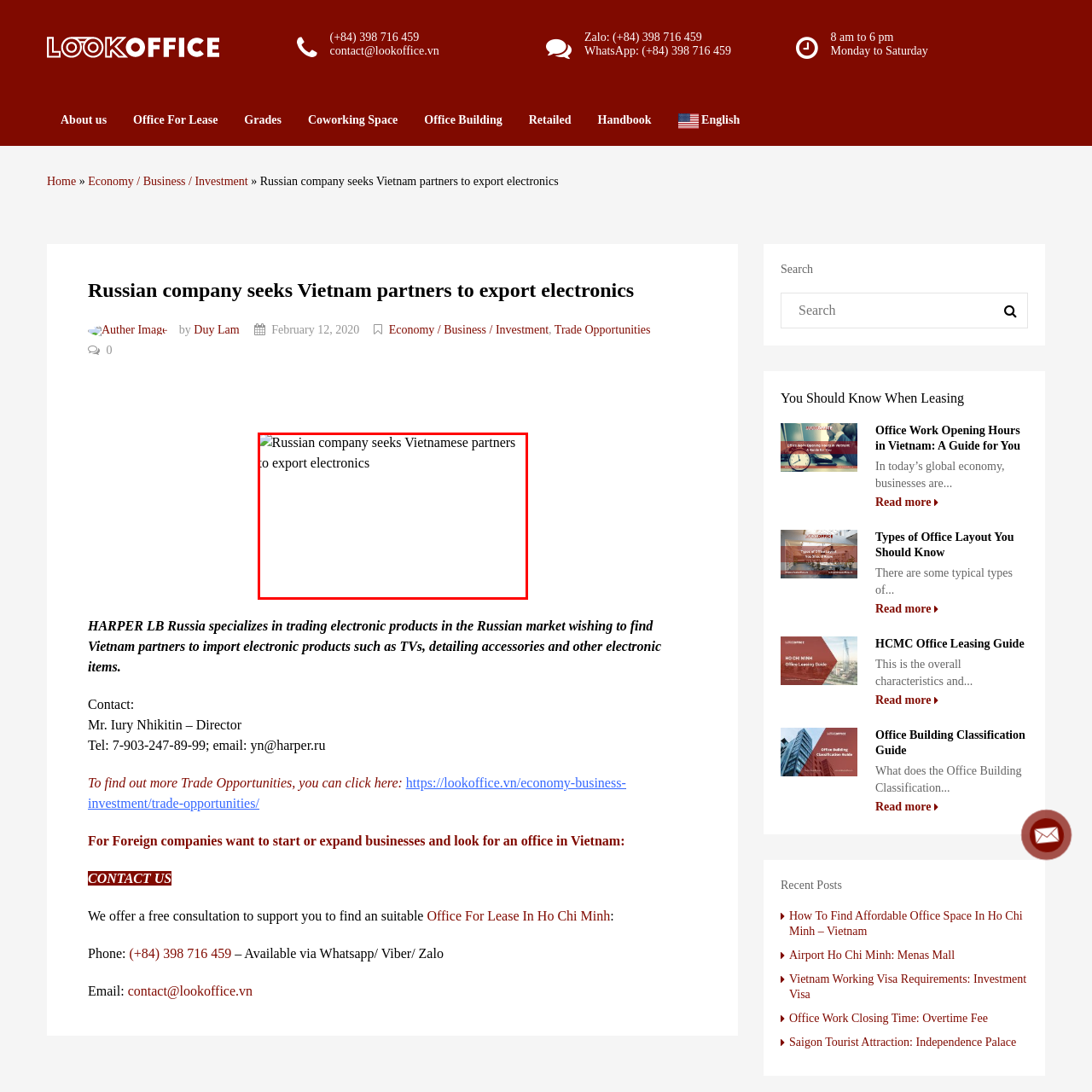Generate a detailed caption for the image within the red outlined area.

This image highlights a significant announcement from a Russian company actively seeking partners in Vietnam to facilitate the export of electronic products. The context suggests a bid for collaboration and investment opportunities, particularly in trading items such as TVs and other electronic accessories. The text accompanying the image emphasizes the company's eagerness to connect with potential Vietnamese partners to enhance business operations and expand their market reach. This mutual interest in commerce underscores the growing economic ties between Russia and Vietnam in the electronics sector.